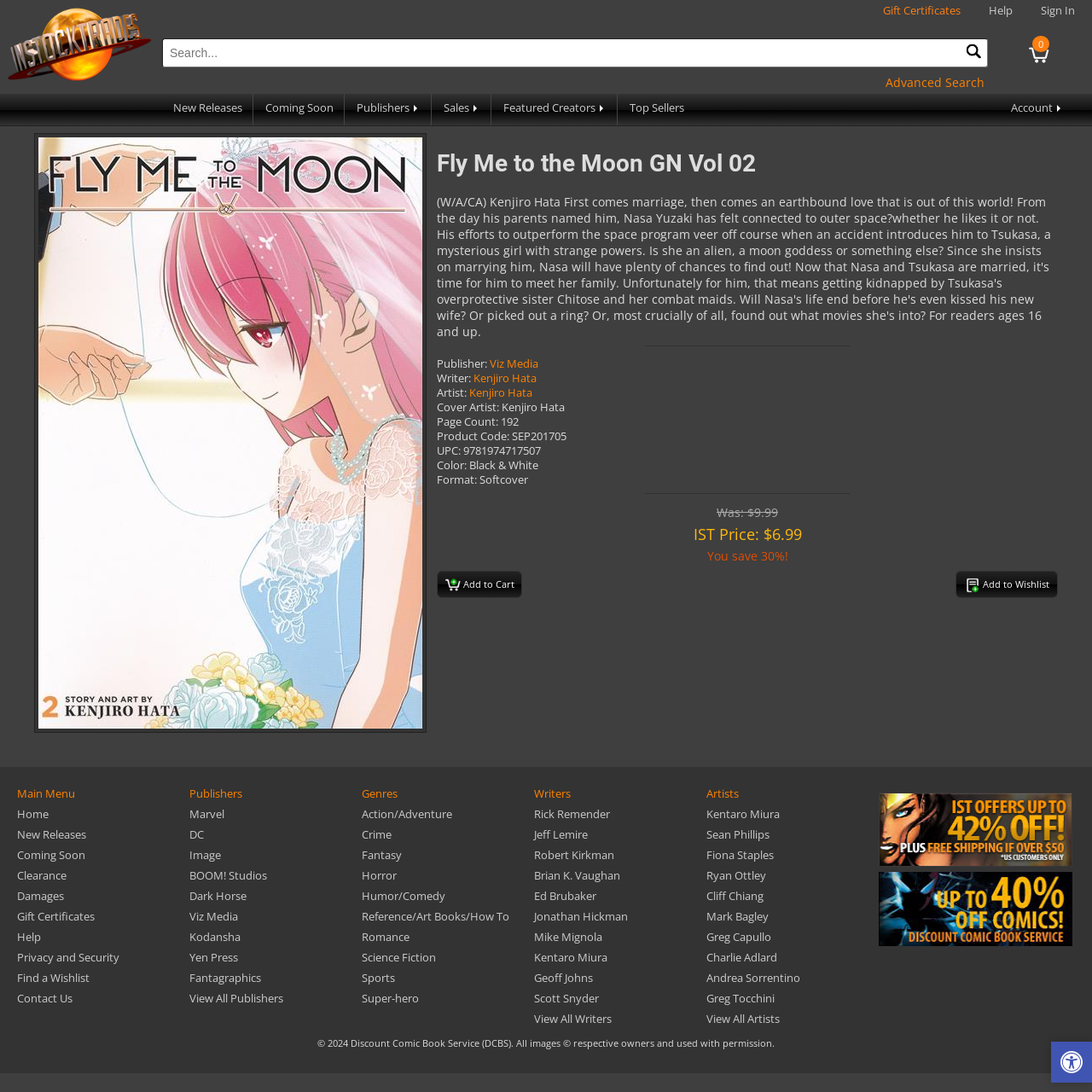Using the information shown in the image, answer the question with as much detail as possible: What is the percentage of discount on this graphic novel?

I found the answer by looking at the 'You save 30%!' text, which indicates the percentage of discount.